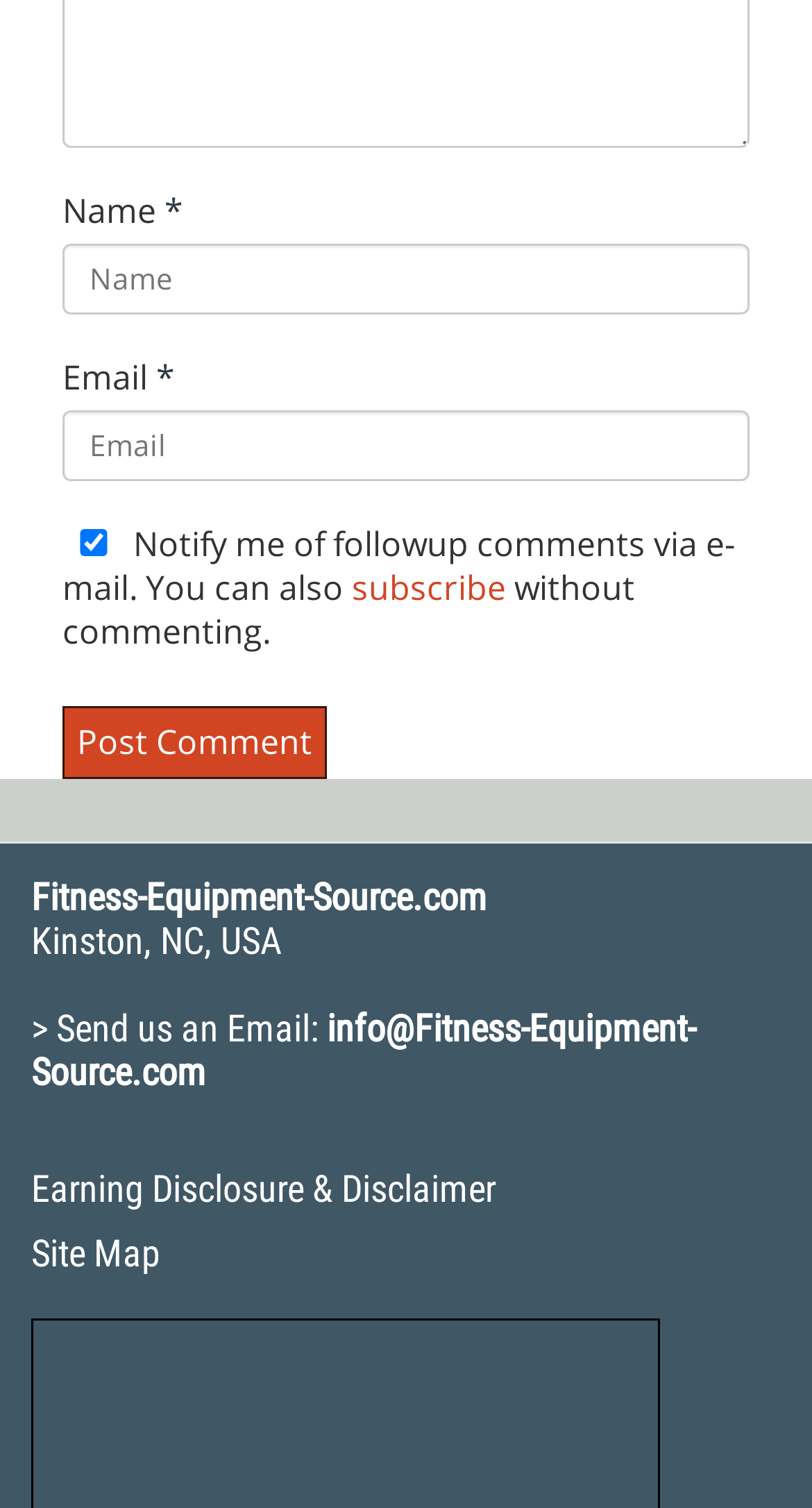What is the label of the first text box?
Look at the image and provide a detailed response to the question.

The first text box is labeled as 'Name' because the StaticText element with ID 908 has the text 'Name' and is located above the textbox element with ID 879.